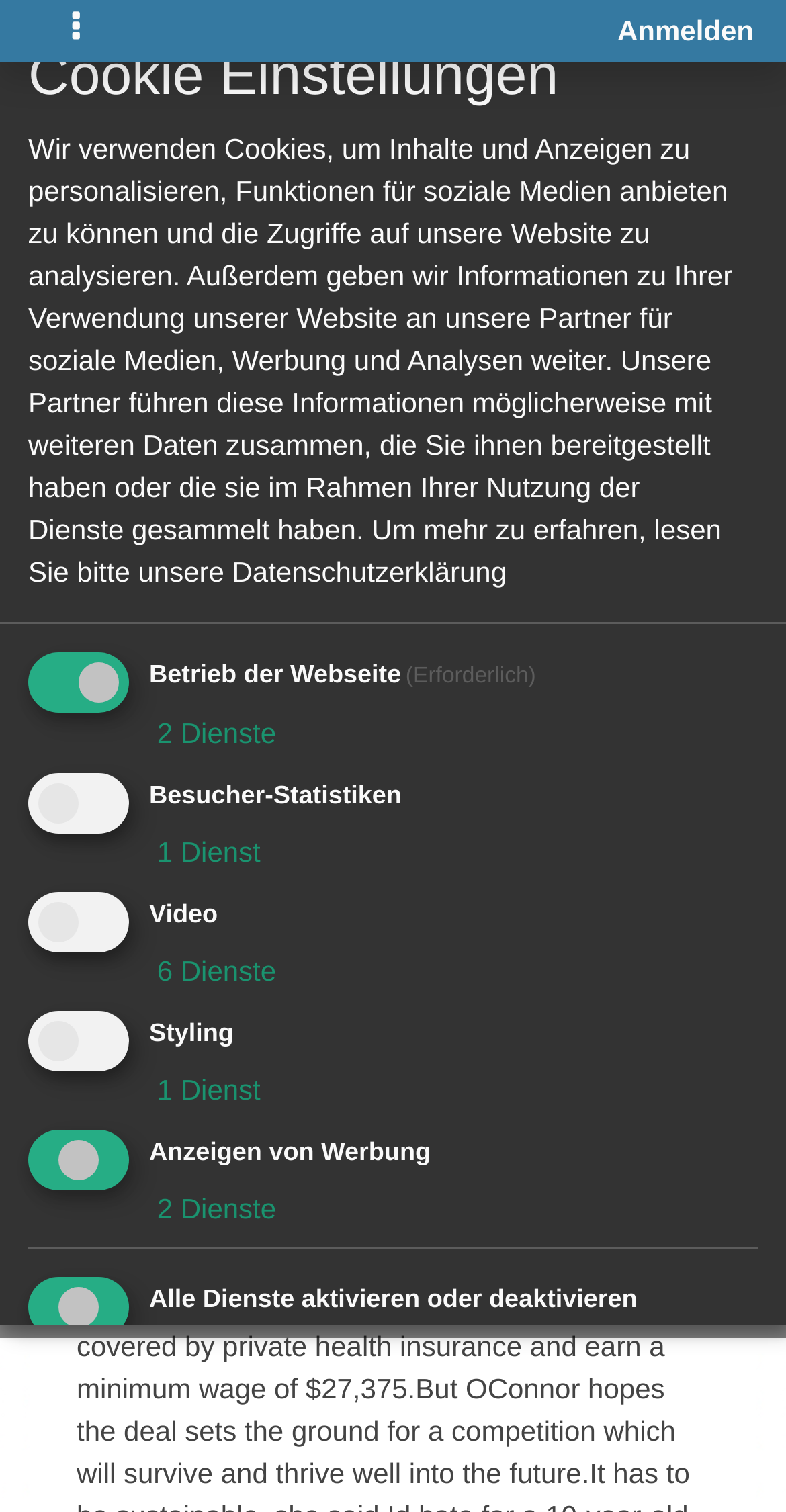What is the username of the avatar?
Answer with a single word or phrase, using the screenshot for reference.

jcy123